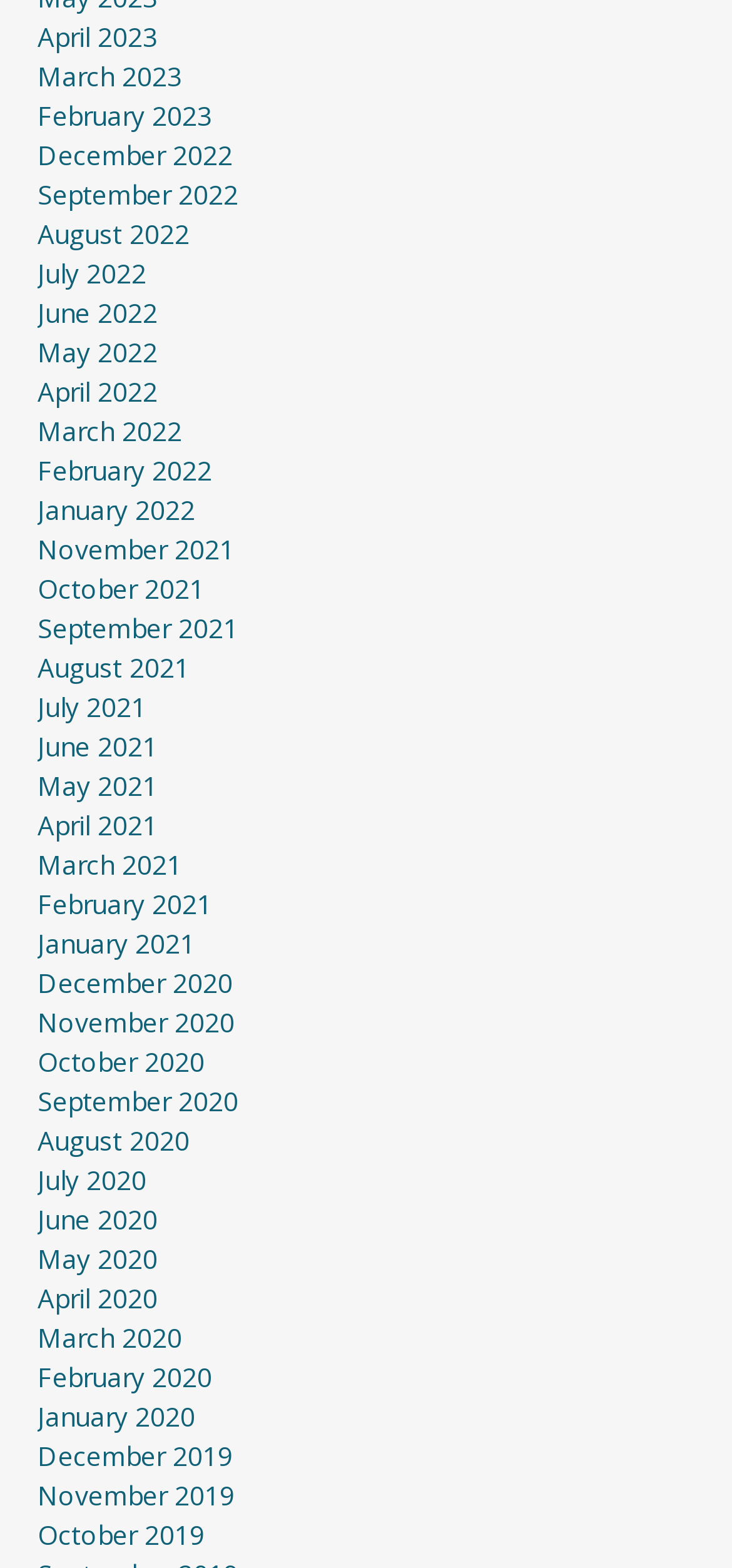Please find the bounding box coordinates of the clickable region needed to complete the following instruction: "View April 2023". The bounding box coordinates must consist of four float numbers between 0 and 1, i.e., [left, top, right, bottom].

[0.051, 0.011, 0.215, 0.034]